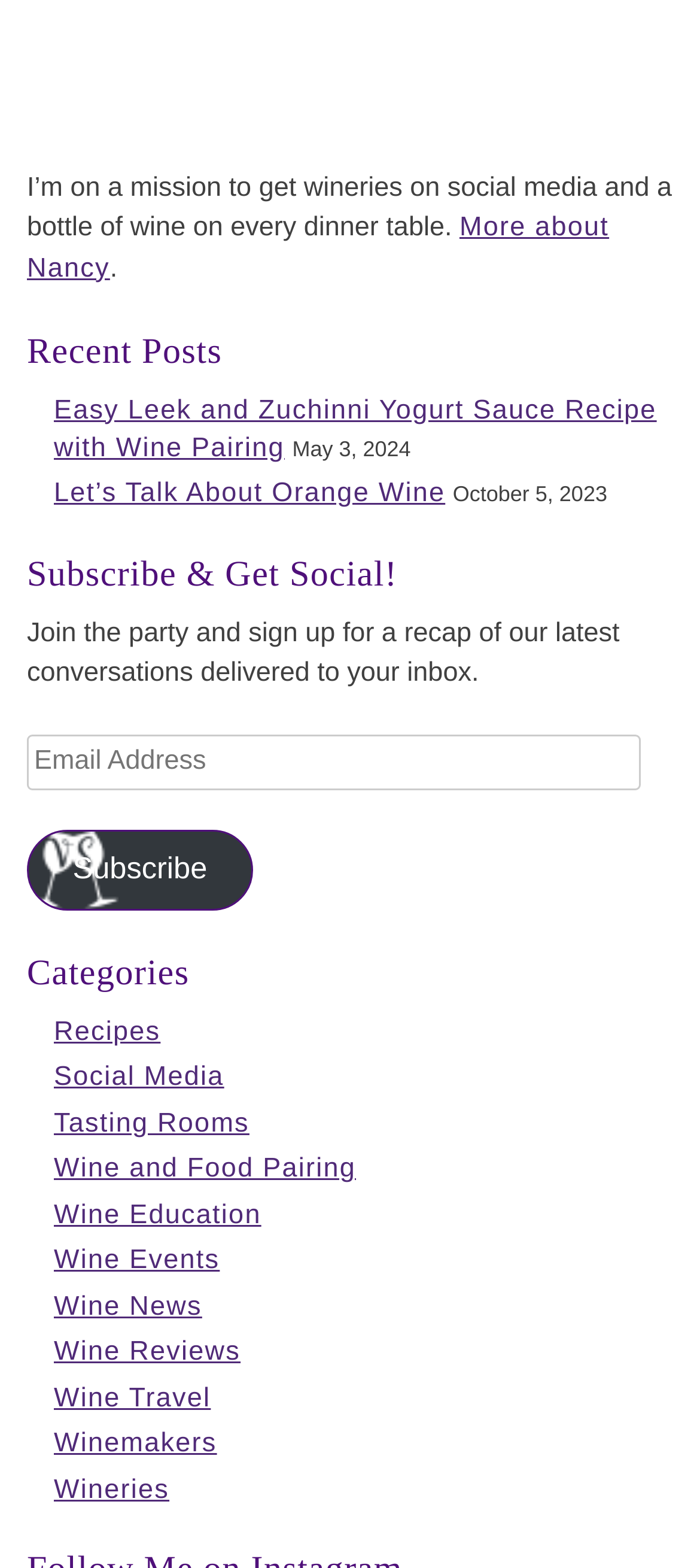Please examine the image and answer the question with a detailed explanation:
What is the author's mission?

The author's mission is mentioned in the static text at the top of the webpage, which states 'I’m on a mission to get wineries on social media and a bottle of wine on every dinner table.'